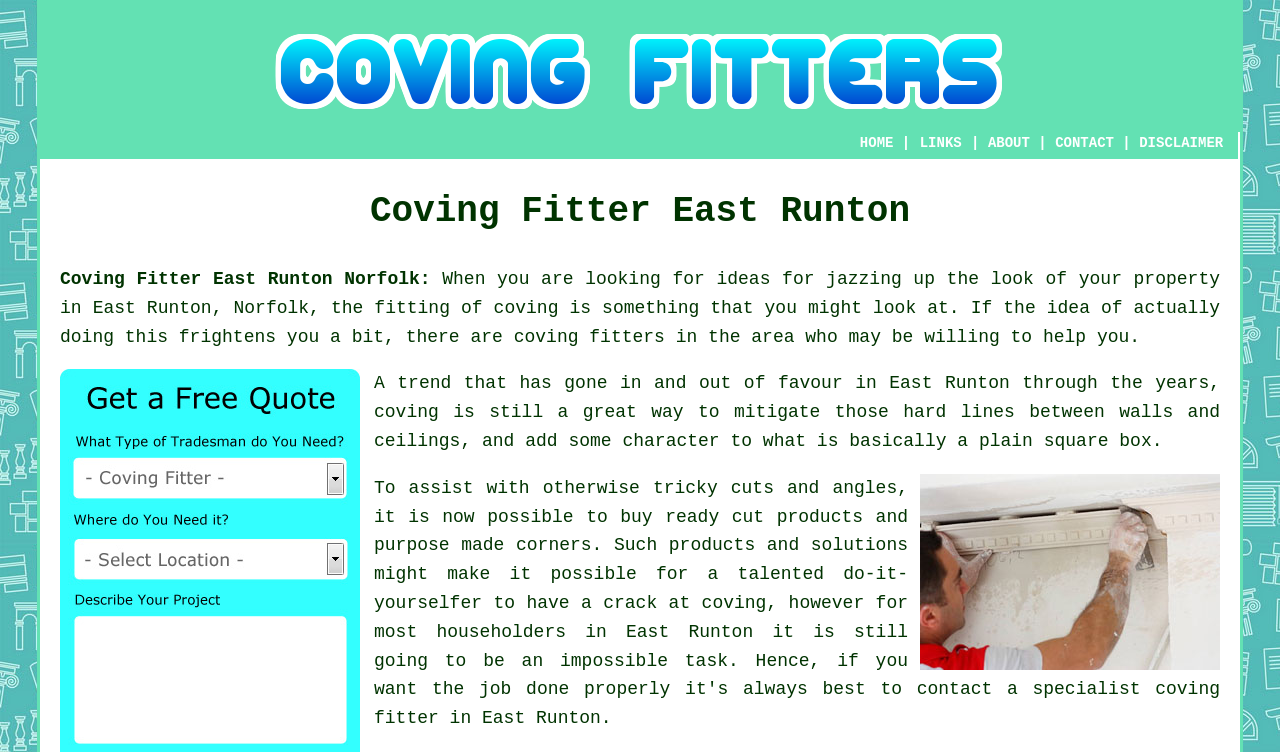Provide a short answer using a single word or phrase for the following question: 
How many images are present on the webpage?

2